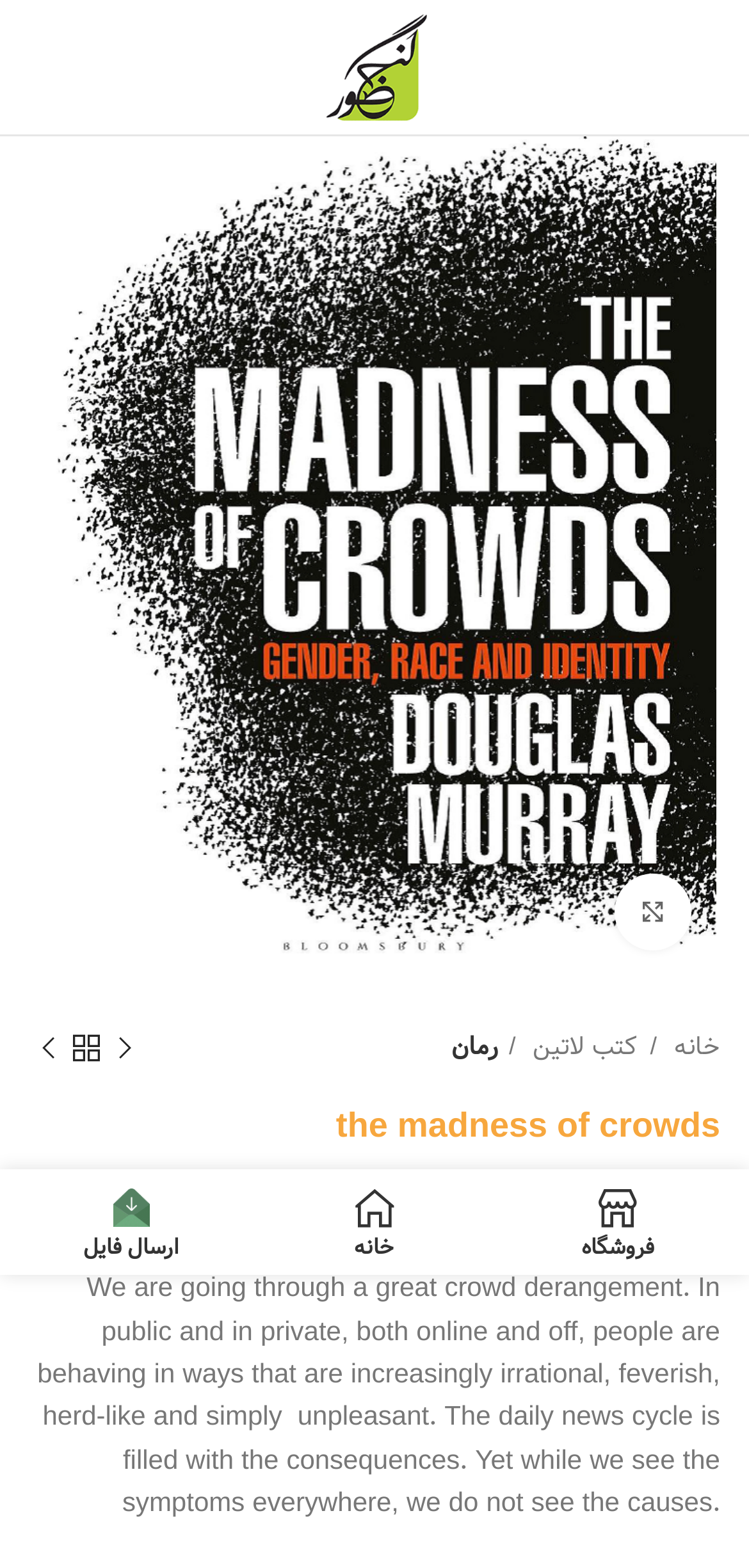Provide a single word or phrase to answer the given question: 
What is the navigation section above the 'محصول قبلی' link?

Breadcrumb